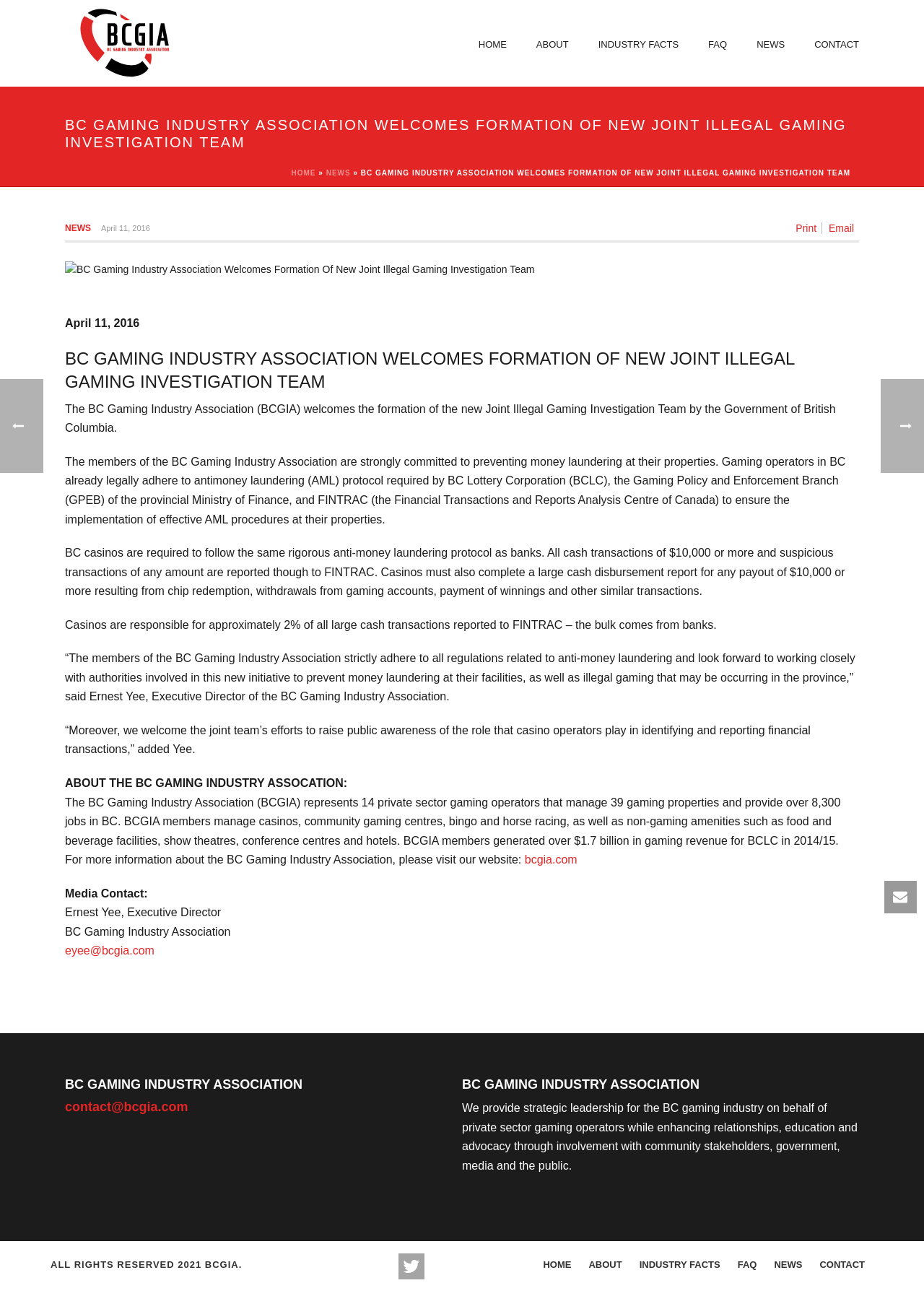Ascertain the bounding box coordinates for the UI element detailed here: ".st0{fill: #A5A5A5;} .st1{fill: #FFFFFF;}". The coordinates should be provided as [left, top, right, bottom] with each value being a float between 0 and 1.

[0.262, 0.989, 0.459, 0.998]